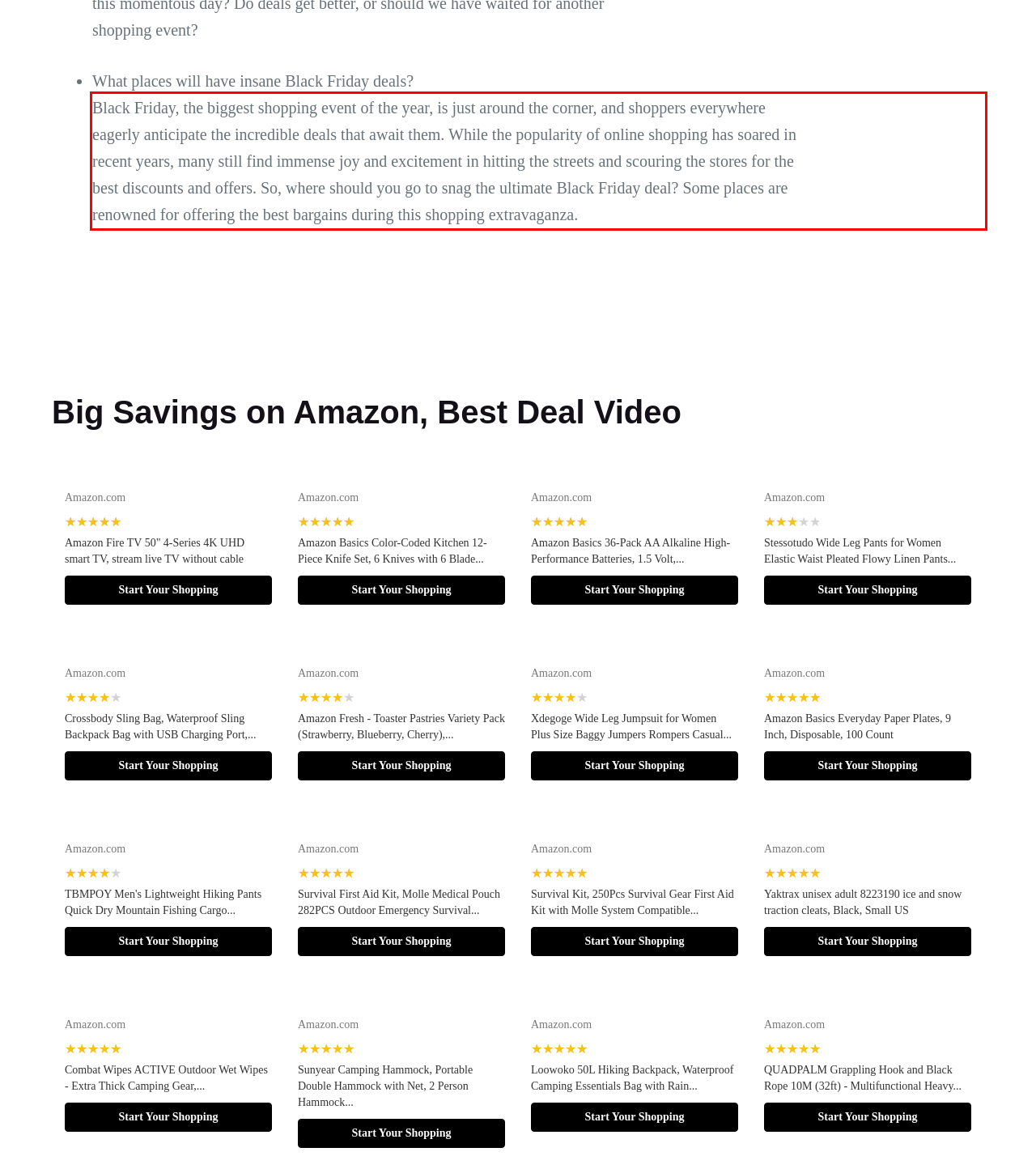Please look at the webpage screenshot and extract the text enclosed by the red bounding box.

Black Friday, the biggest shopping event of the year, is just around the corner, and shoppers everywhere eagerly anticipate the incredible deals that await them. While the popularity of online shopping has soared in recent years, many still find immense joy and excitement in hitting the streets and scouring the stores for the best discounts and offers. So, where should you go to snag the ultimate Black Friday deal? Some places are renowned for offering the best bargains during this shopping extravaganza.